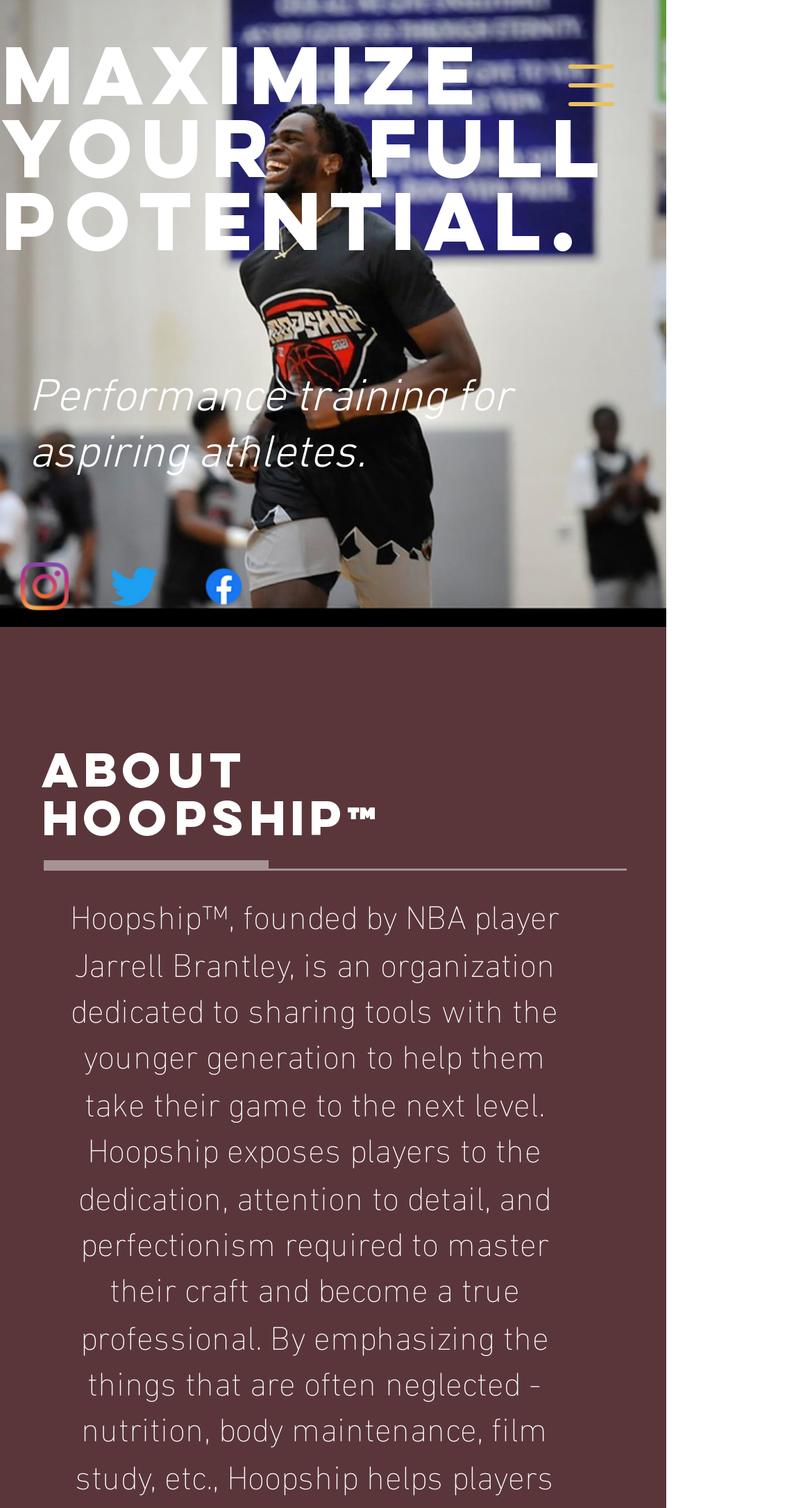What type of athletes is the webpage focused on?
Refer to the image and answer the question using a single word or phrase.

Aspiring athletes